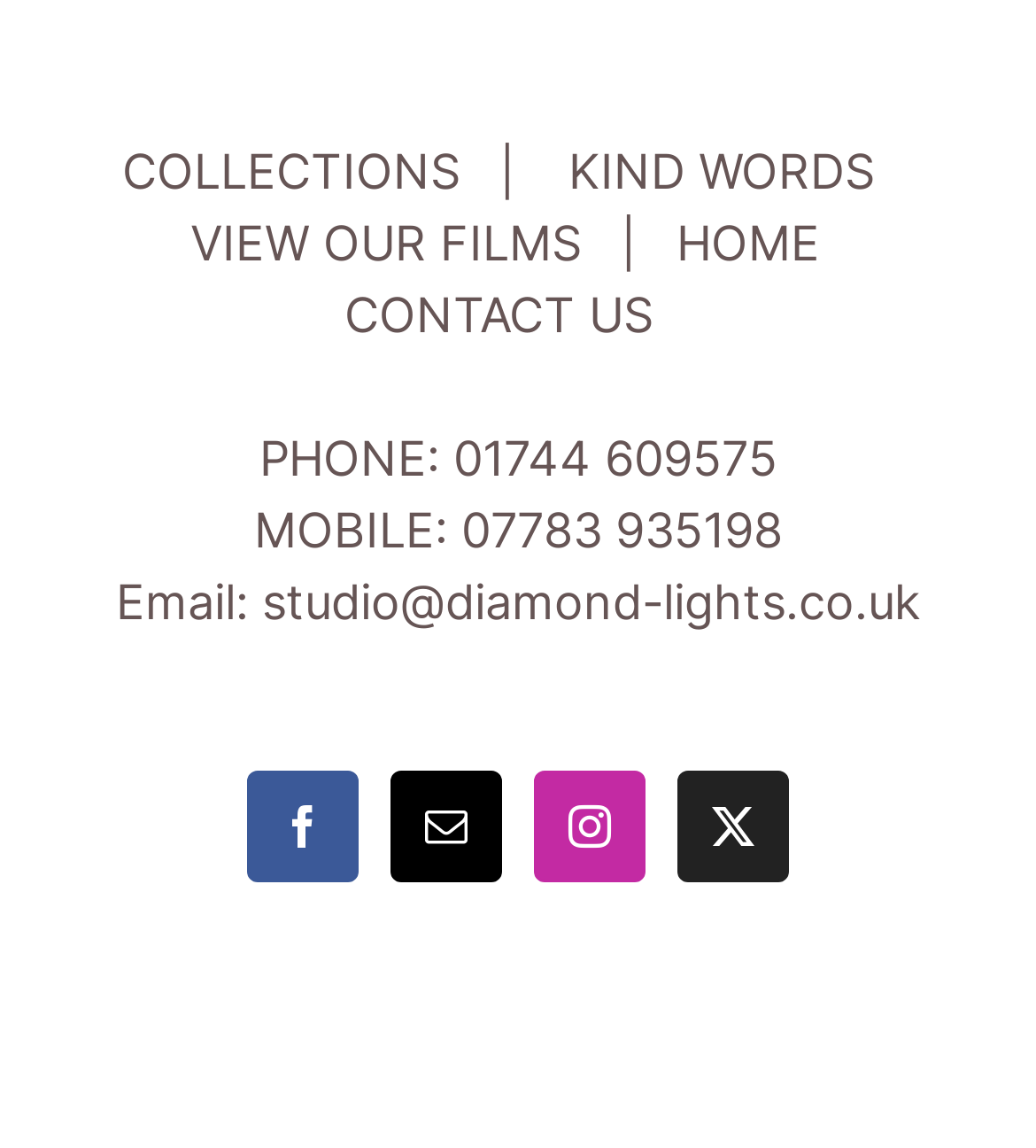What is the phone number of the studio?
Please ensure your answer to the question is detailed and covers all necessary aspects.

I found the phone number by looking at the text that says 'PHONE: 01744 609575' on the page.